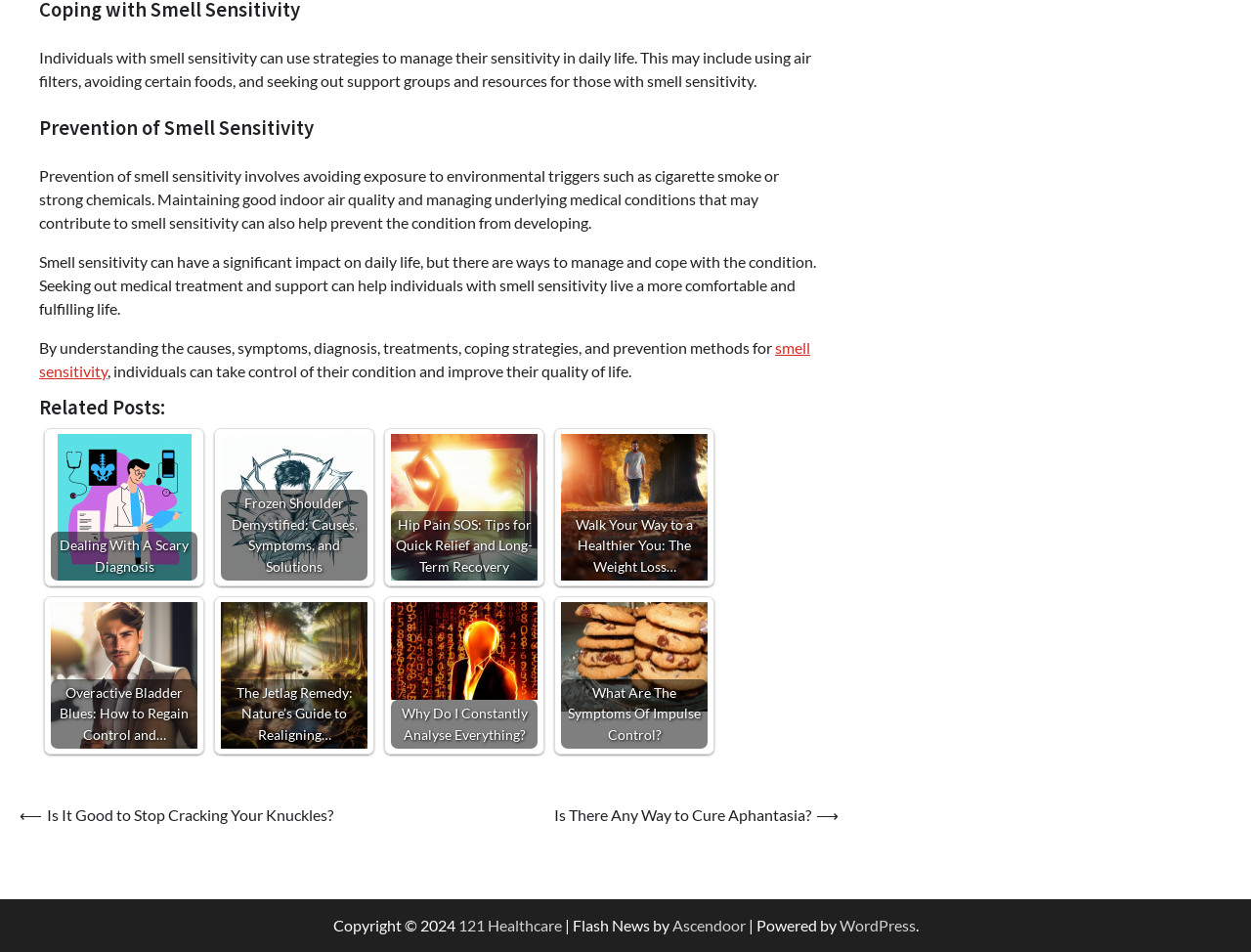Based on what you see in the screenshot, provide a thorough answer to this question: What is the platform used to power the website?

The website is powered by WordPress, as indicated by the text 'Powered by WordPress' in the footer section.